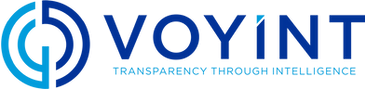Please answer the following query using a single word or phrase: 
What is the color scheme of the logo?

Blue and teal